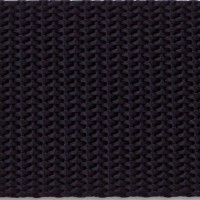Describe the image thoroughly, including all noticeable details.

The image features a close-up view of a durable nylon webbing material, characterized by its strong, interwoven design. This specific type of webbing is known for its flexibility and stretching capabilities, making it ideal for various applications including recovery straps, tie-downs, and cargo nets. The dark color of the webbing suggests it might be designed for rugged environments, providing both resilience and reliability in securing loads. As mentioned in the context, nylon webbing stretches at rated capacity, which enhances its performance in dynamic uses, and it is resistant to wear, making it a popular choice for heavy-duty tasks.